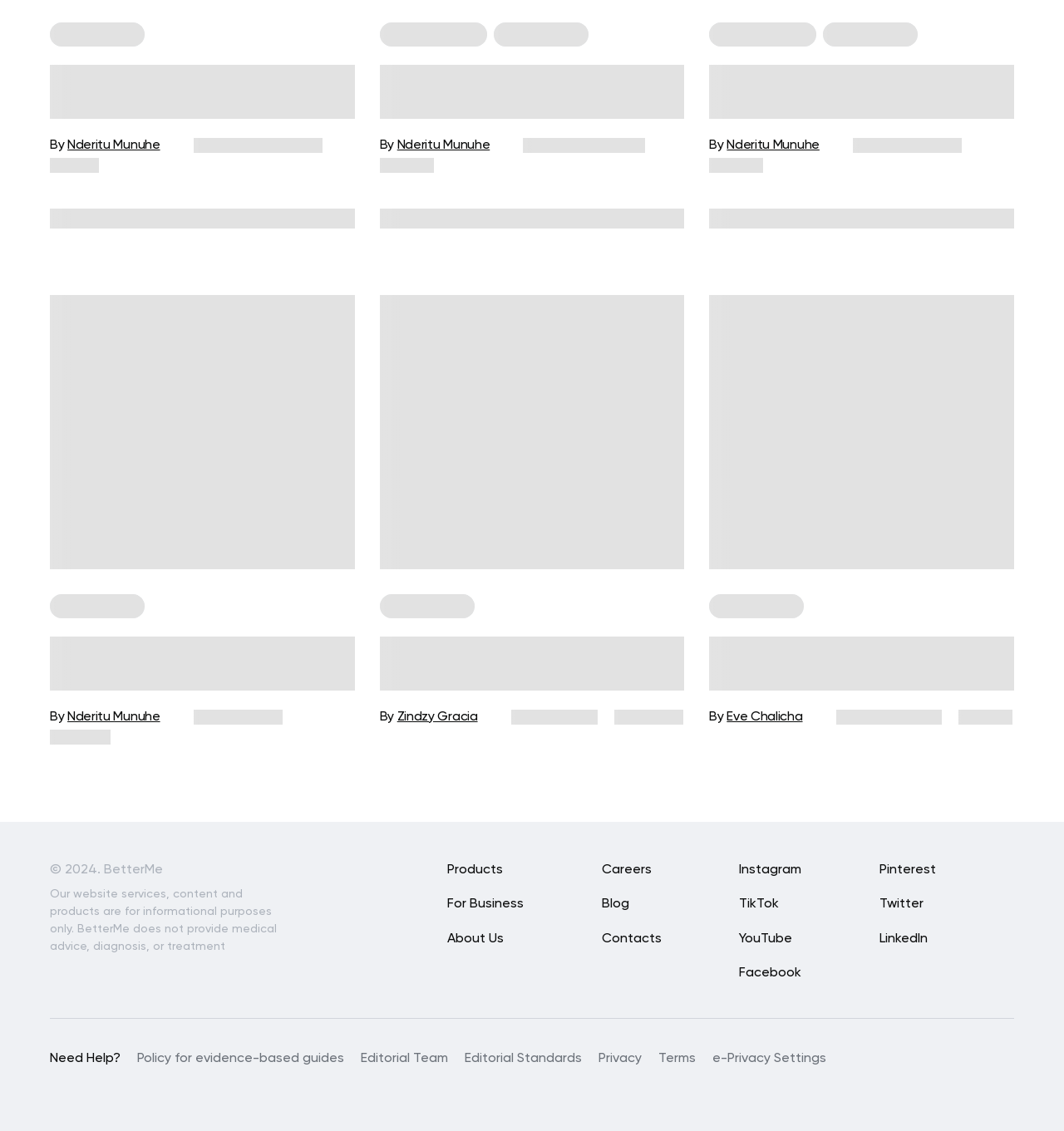Identify the bounding box coordinates of the clickable region to carry out the given instruction: "Click on 'Workout Plans'".

[0.047, 0.02, 0.136, 0.041]